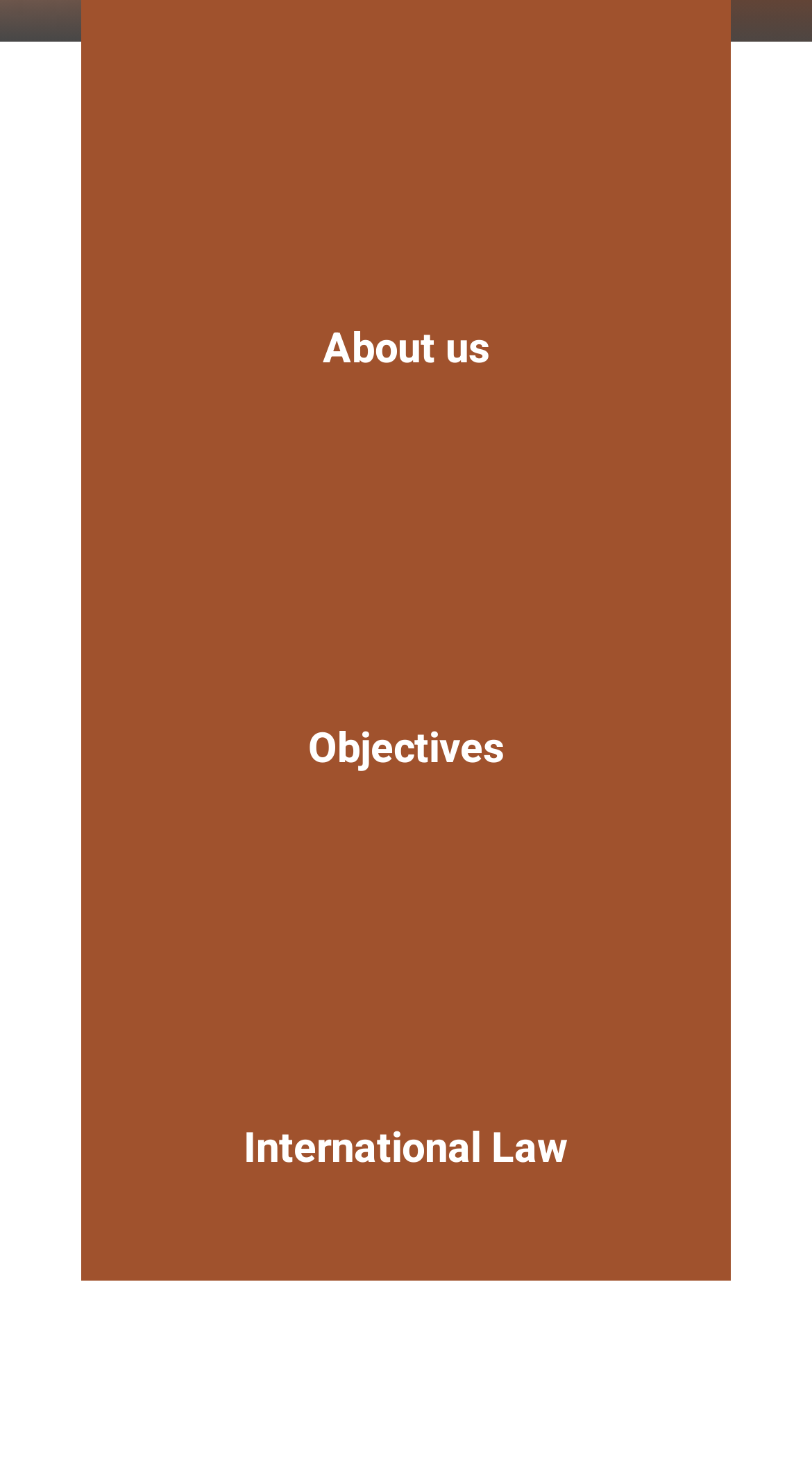What is the purpose of the links?
Based on the image, answer the question in a detailed manner.

The purpose of the links is for navigation because they are located below each heading, and they have the same text as the headings, suggesting that they are used to navigate to the corresponding sections.